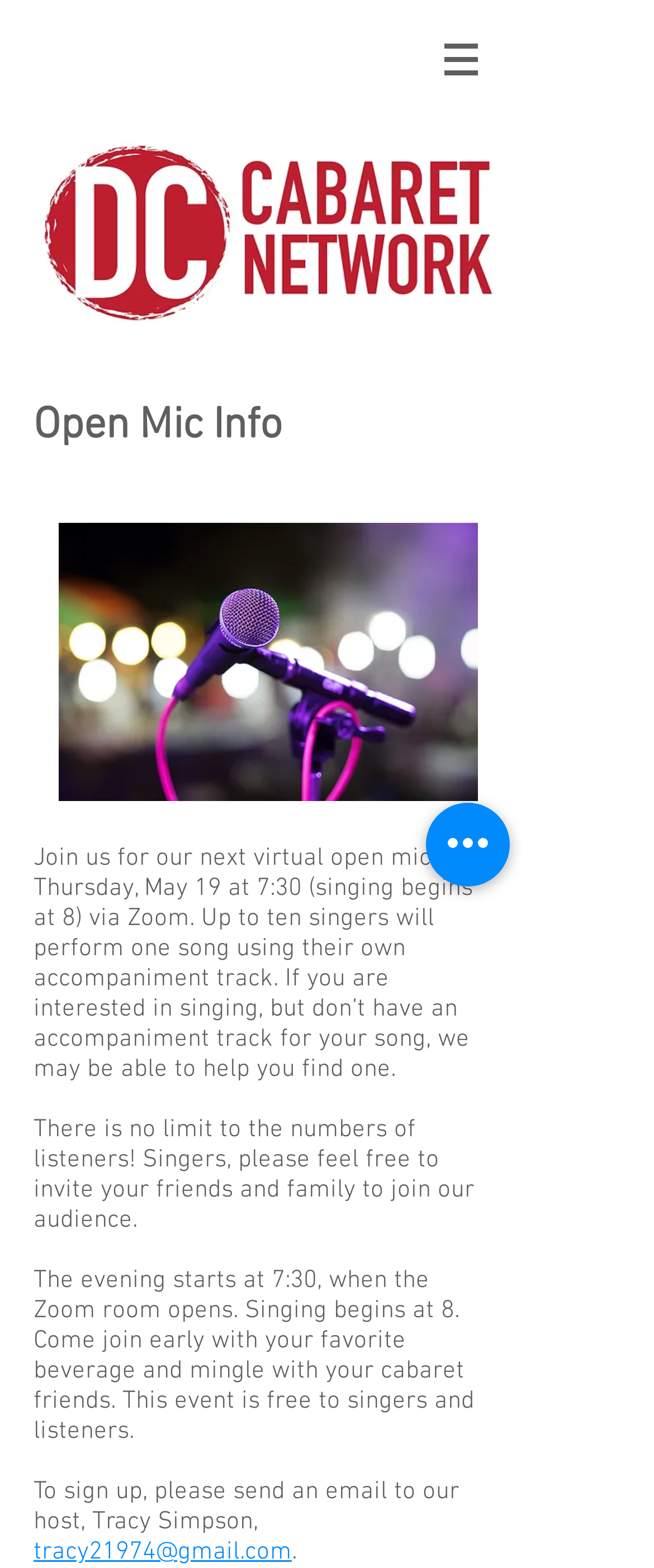Determine the bounding box coordinates for the UI element with the following description: "aria-label="Quick actions"". The coordinates should be four float numbers between 0 and 1, represented as [left, top, right, bottom].

[0.651, 0.512, 0.779, 0.565]